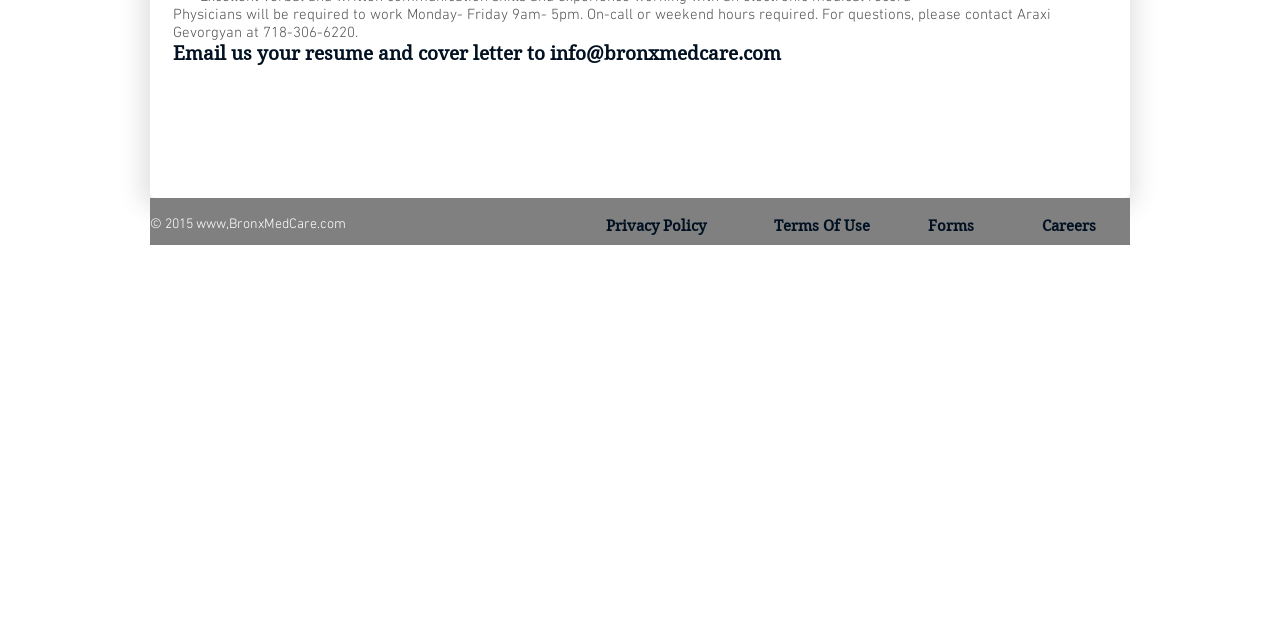Identify and provide the bounding box for the element described by: "info@bronxmedcare.com".

[0.43, 0.066, 0.61, 0.102]